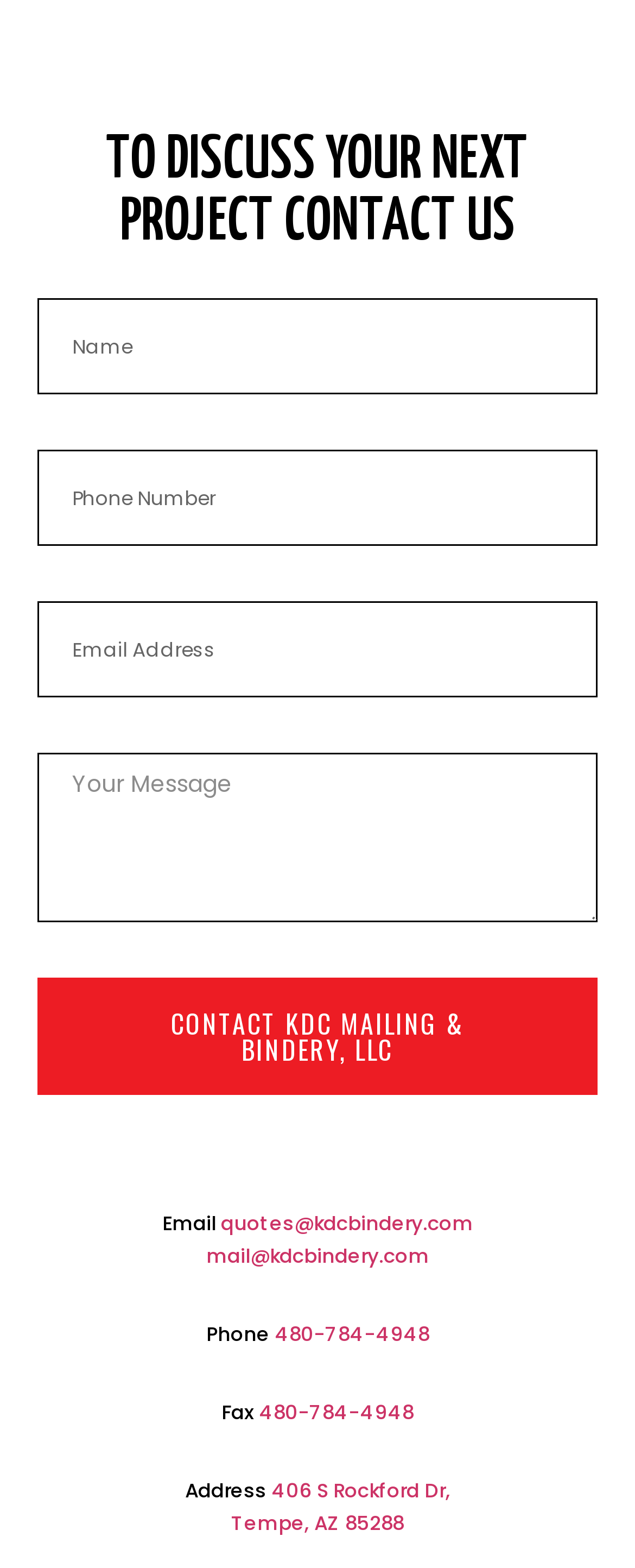Given the description "parent_node: Email name="form_fields[field_9f7bd5e]" placeholder="Email Address"", provide the bounding box coordinates of the corresponding UI element.

[0.06, 0.383, 0.94, 0.445]